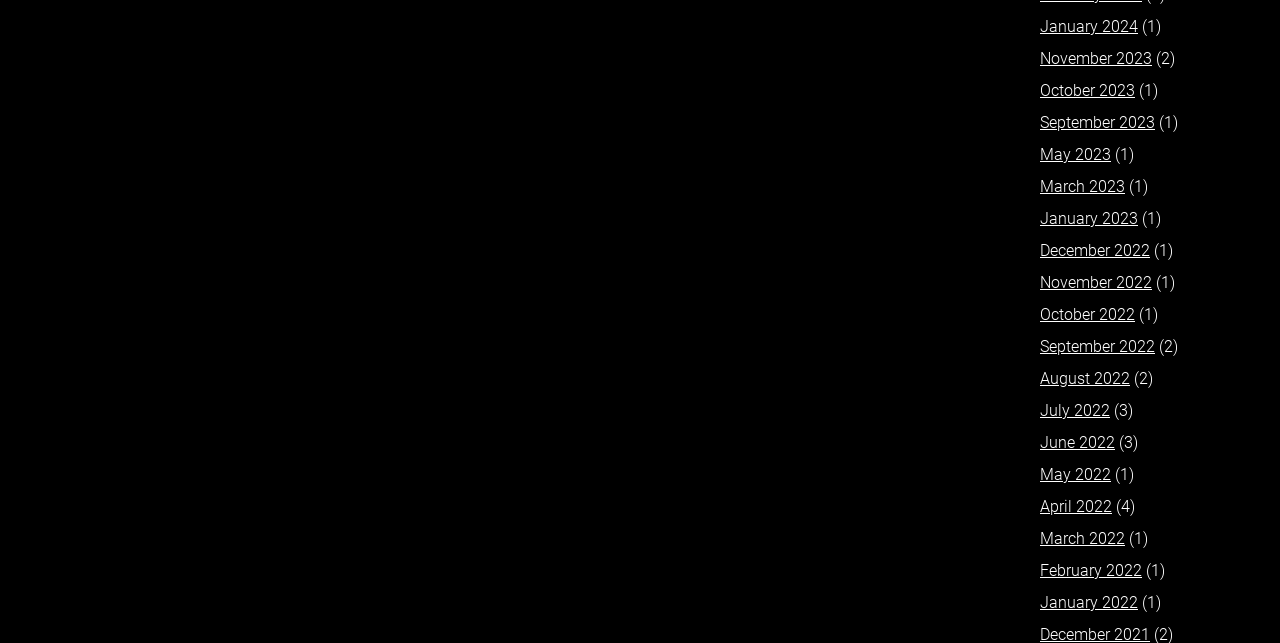Can you find the bounding box coordinates for the element to click on to achieve the instruction: "Browse October 2023"?

[0.812, 0.127, 0.887, 0.156]